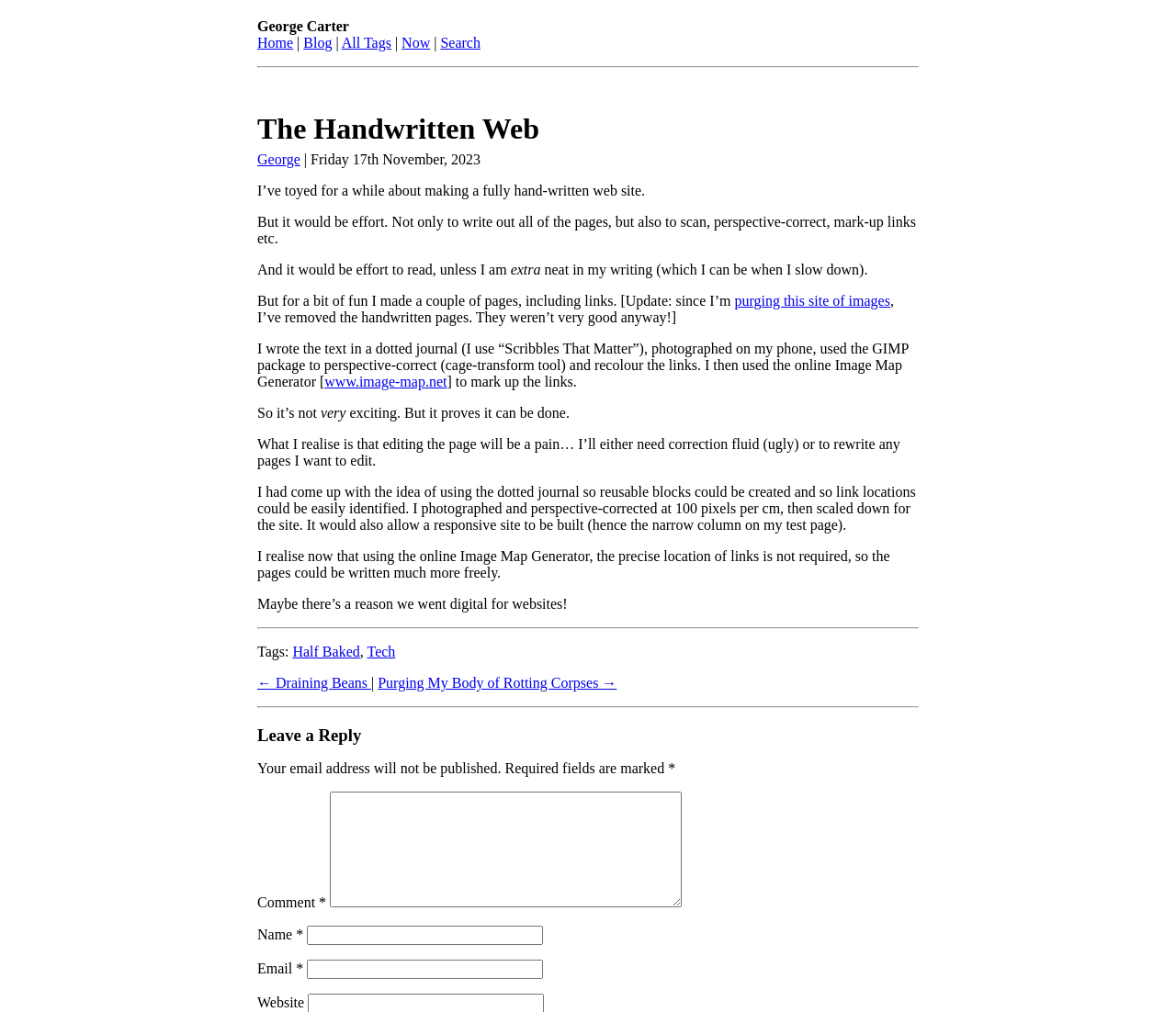Identify the bounding box coordinates of the region I need to click to complete this instruction: "Leave a reply".

[0.219, 0.717, 0.781, 0.737]